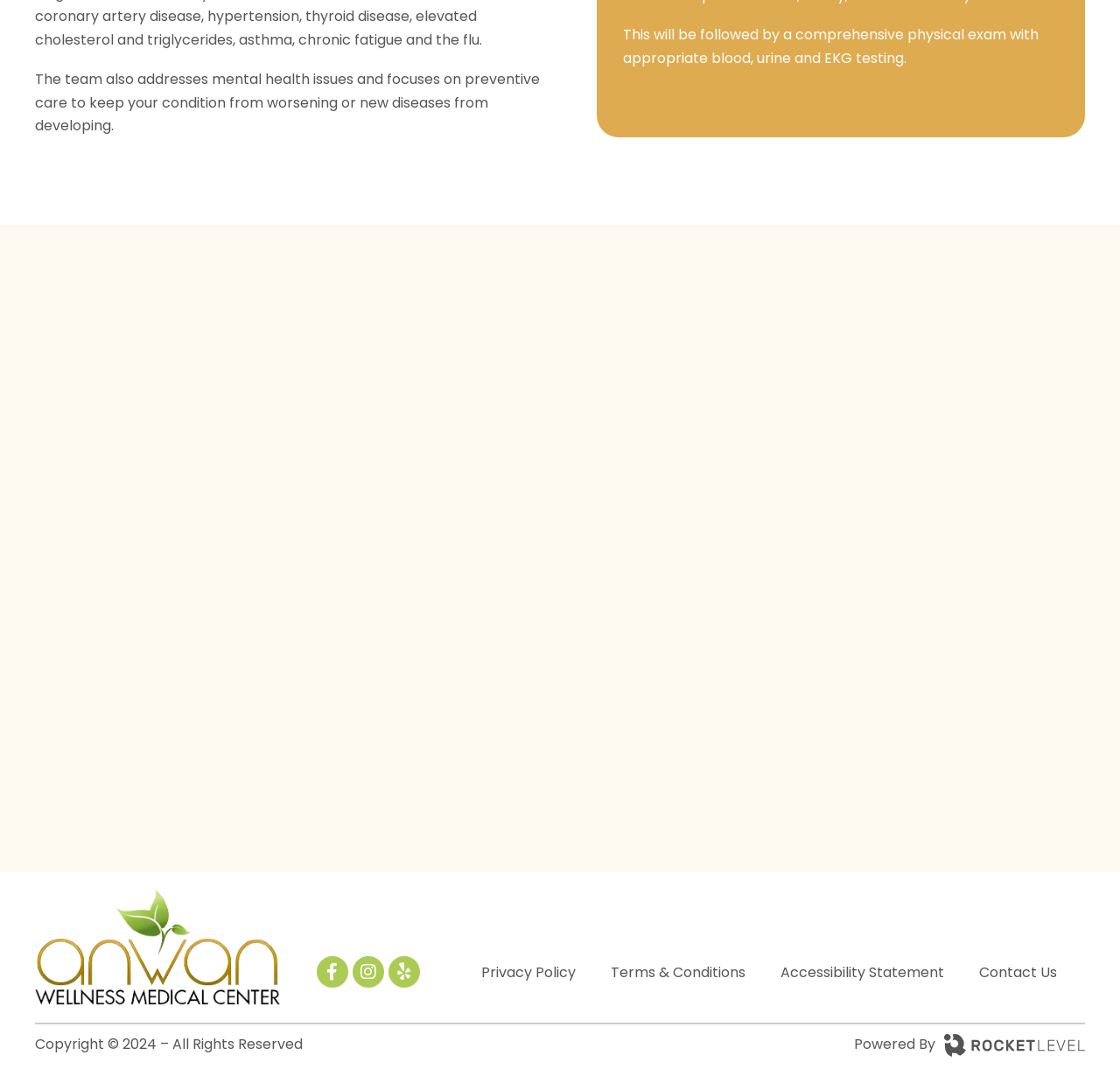Using the information in the image, give a comprehensive answer to the question: 
What type of exam is conducted?

According to the StaticText element with the text 'This will be followed by a comprehensive physical exam with appropriate blood, urine and EKG testing.', a physical exam is conducted.